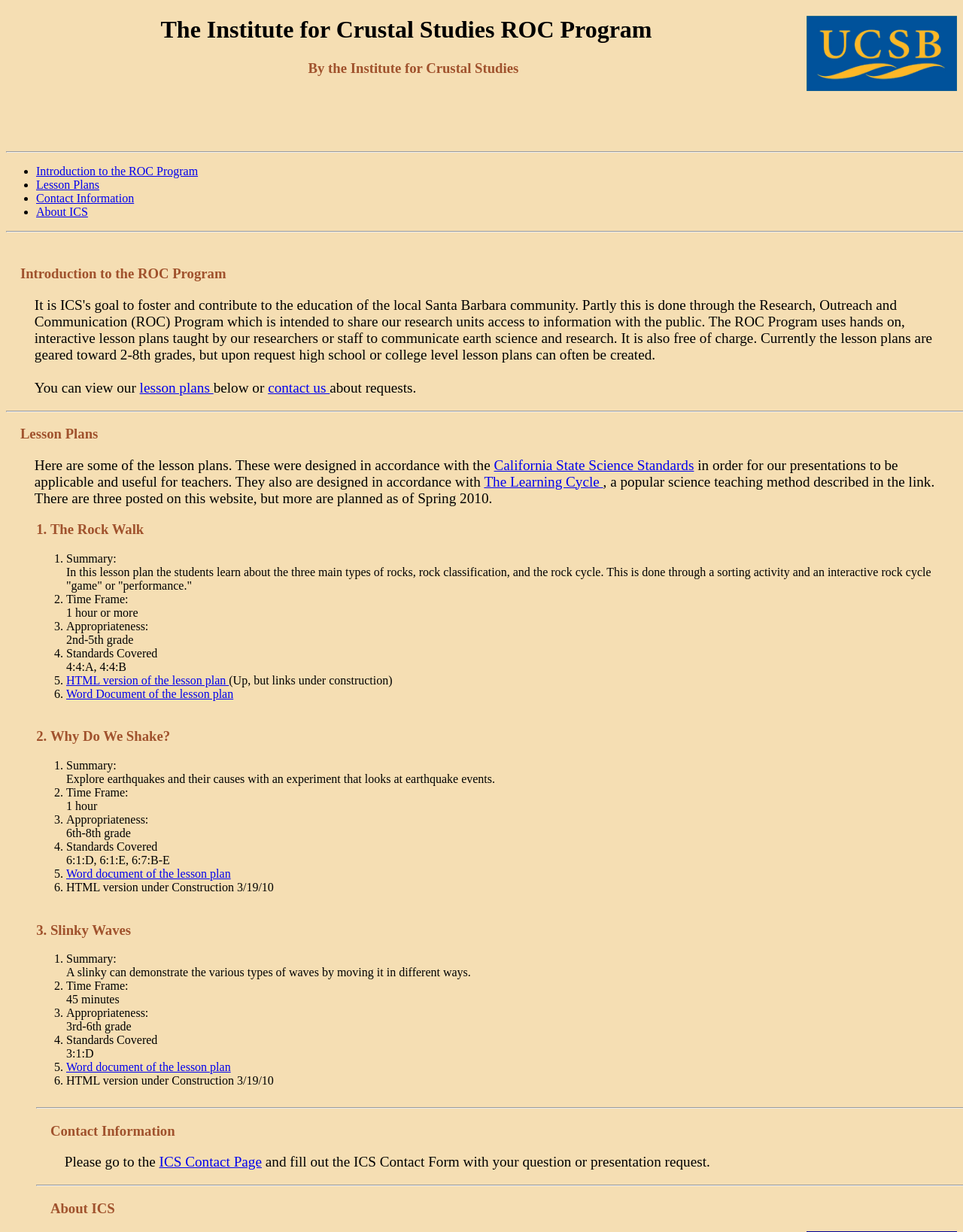Identify the title of the webpage and provide its text content.

The Institute for Crustal Studies ROC Program